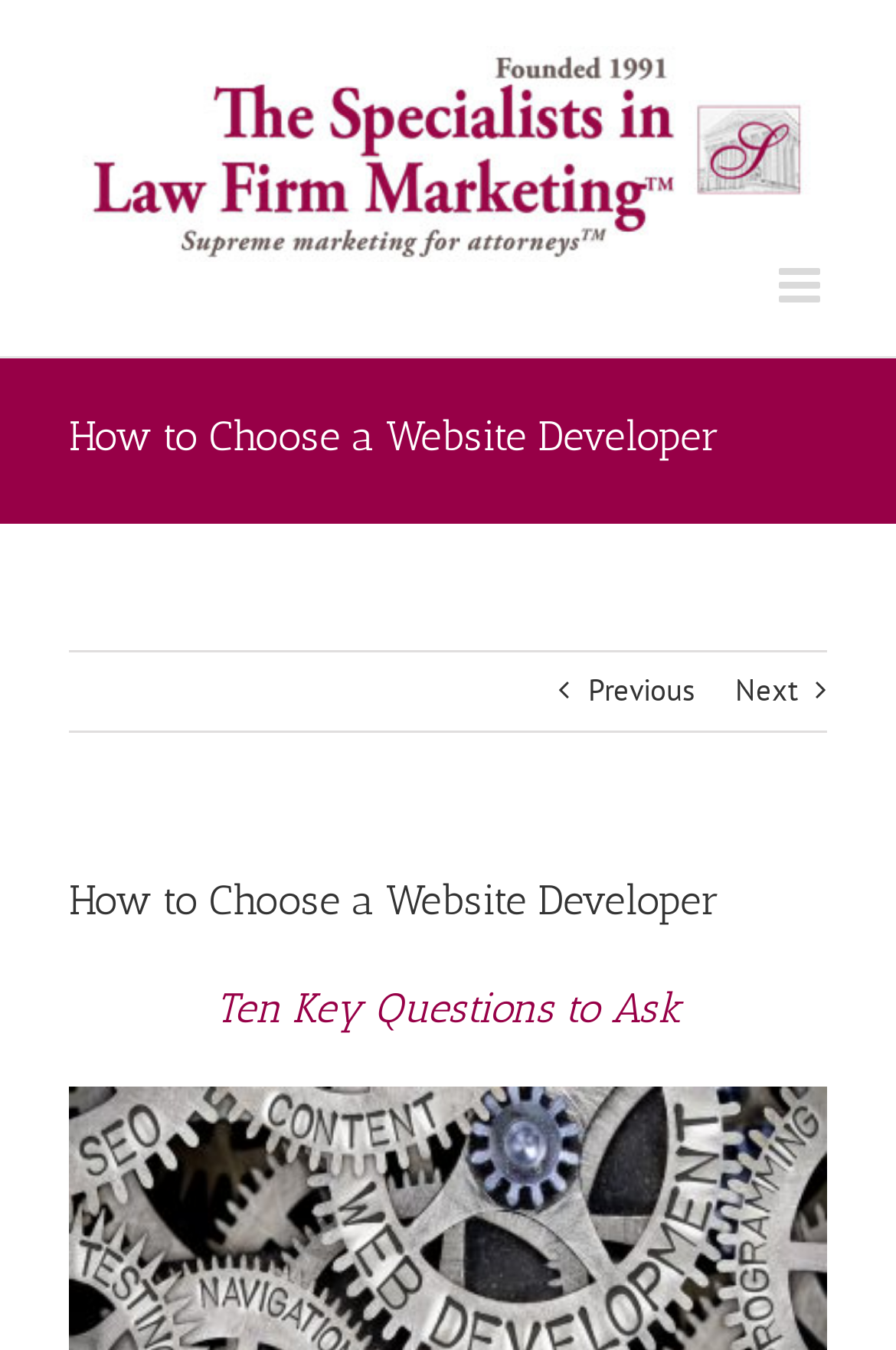What is the relationship between the two 'How to Choose a Website Developer' headings?
Based on the visual details in the image, please answer the question thoroughly.

The two 'How to Choose a Website Developer' headings are identical, with the second one being a duplicate of the first one. They have the same text content and are located in the same region 'Page Title Bar'.